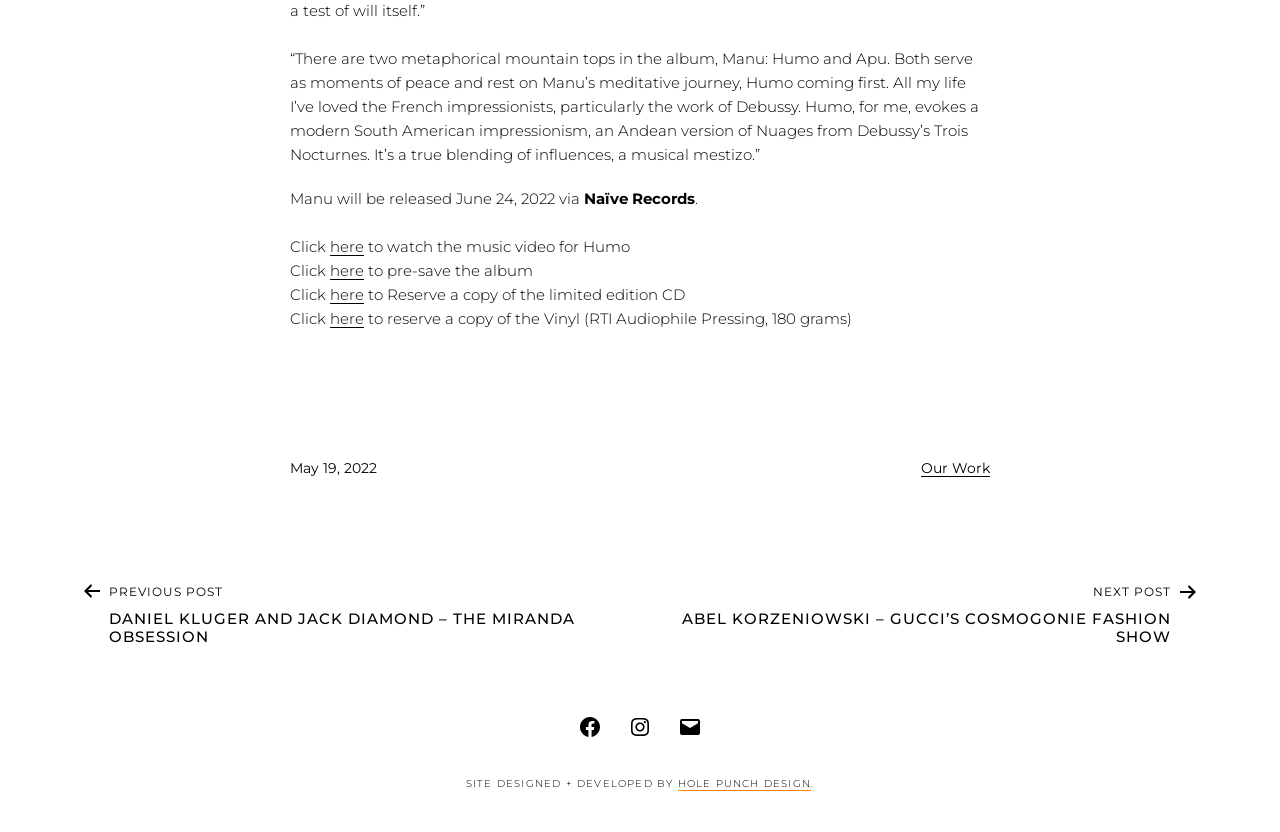What is the release date of Manu's album?
Please use the visual content to give a single word or phrase answer.

June 24, 2022